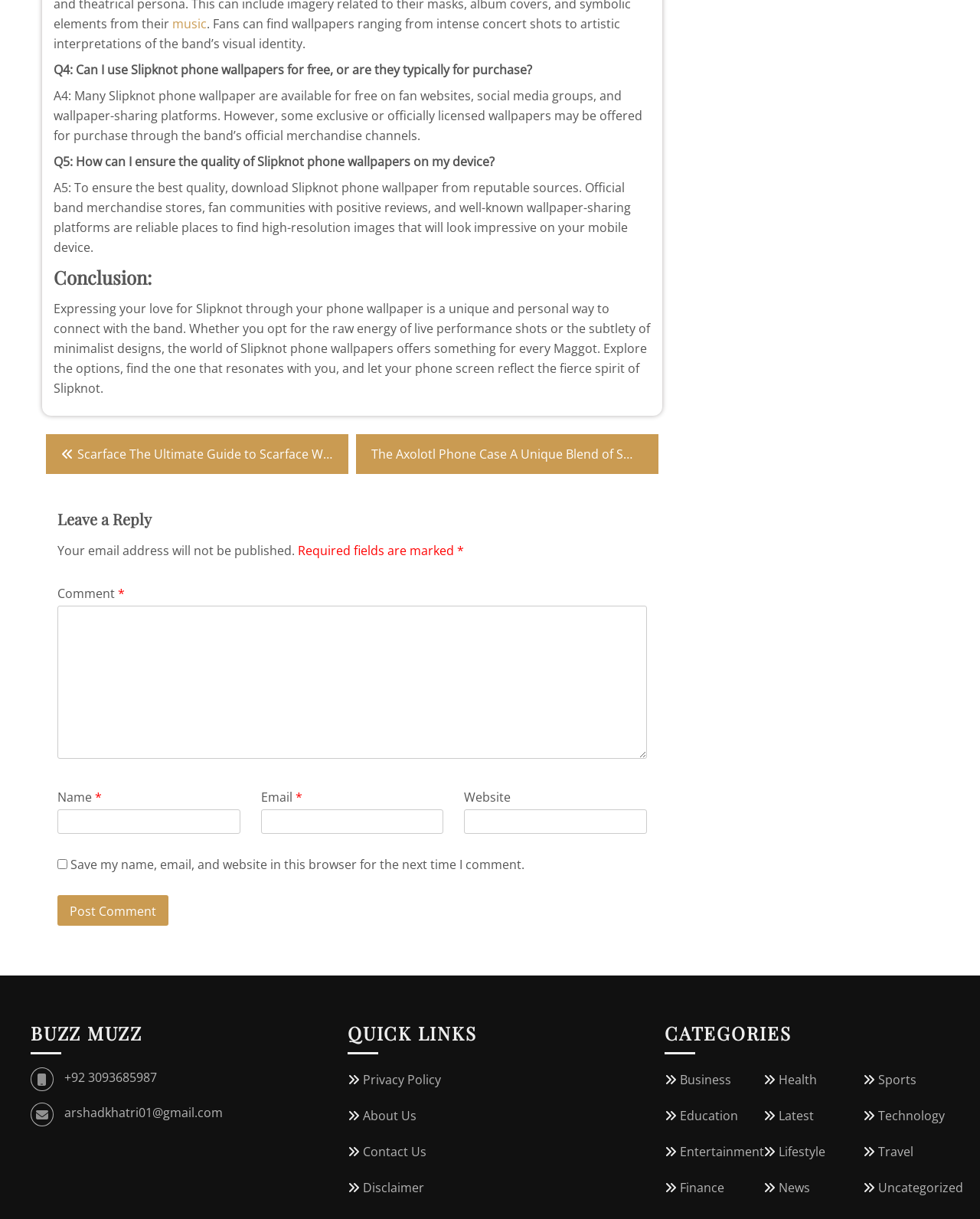What is the topic of the article?
Please respond to the question with a detailed and informative answer.

The article discusses Slipknot phone wallpapers, providing information on how to find and use them, as well as tips on ensuring their quality.